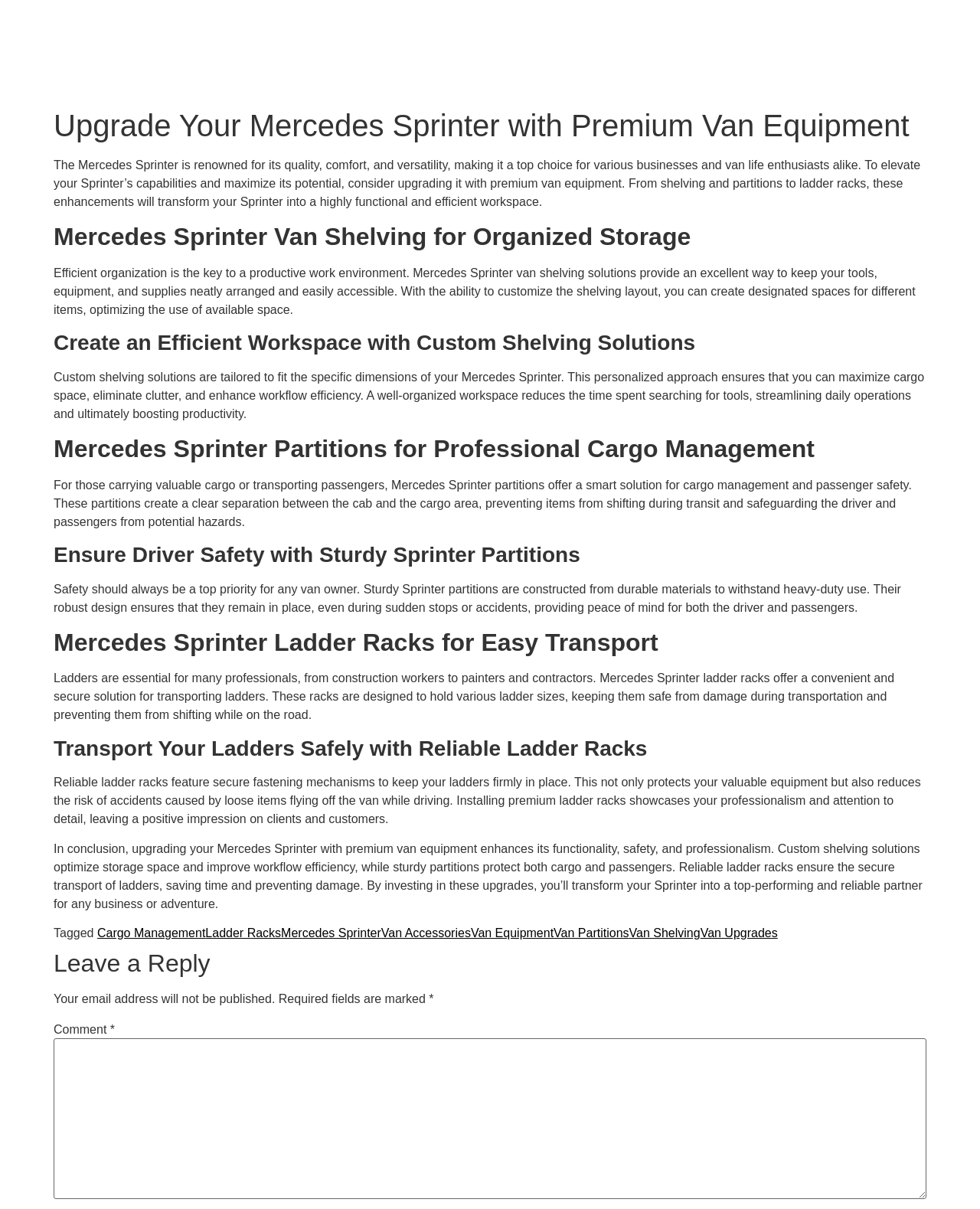Describe the webpage meticulously, covering all significant aspects.

This webpage is about upgrading Mercedes Sprinter vans with premium van equipment. At the top left corner, there is a logo image of American Van Outfitters. Below the logo, there are five navigation links: VAN SHELVING, VAN PARTITIONS, VAN LADDER RACKS, VAN ACCESSORIES, and CONTACT US. 

To the right of the navigation links, there is a phone number link and an empty link. 

The main content of the webpage is divided into several sections. The first section has a heading that reads "Upgrade Your Mercedes Sprinter with Premium Van Equipment" and a paragraph of text that introduces the benefits of upgrading a Mercedes Sprinter van. 

Below this introduction, there are four sections, each with a heading and a paragraph of text. The sections are about Mercedes Sprinter van shelving, partitions, ladder racks, and their benefits for organized storage, cargo management, and safety. 

After these sections, there is a conclusion paragraph that summarizes the benefits of upgrading a Mercedes Sprinter van with premium van equipment. 

At the bottom of the webpage, there are several links tagged with keywords such as Cargo Management, Ladder Racks, Mercedes Sprinter, and Van Accessories. 

Finally, there is a comment section where users can leave a reply. The section includes a text box for the comment, and fields for name, email, and website, with the email address field marked as required.